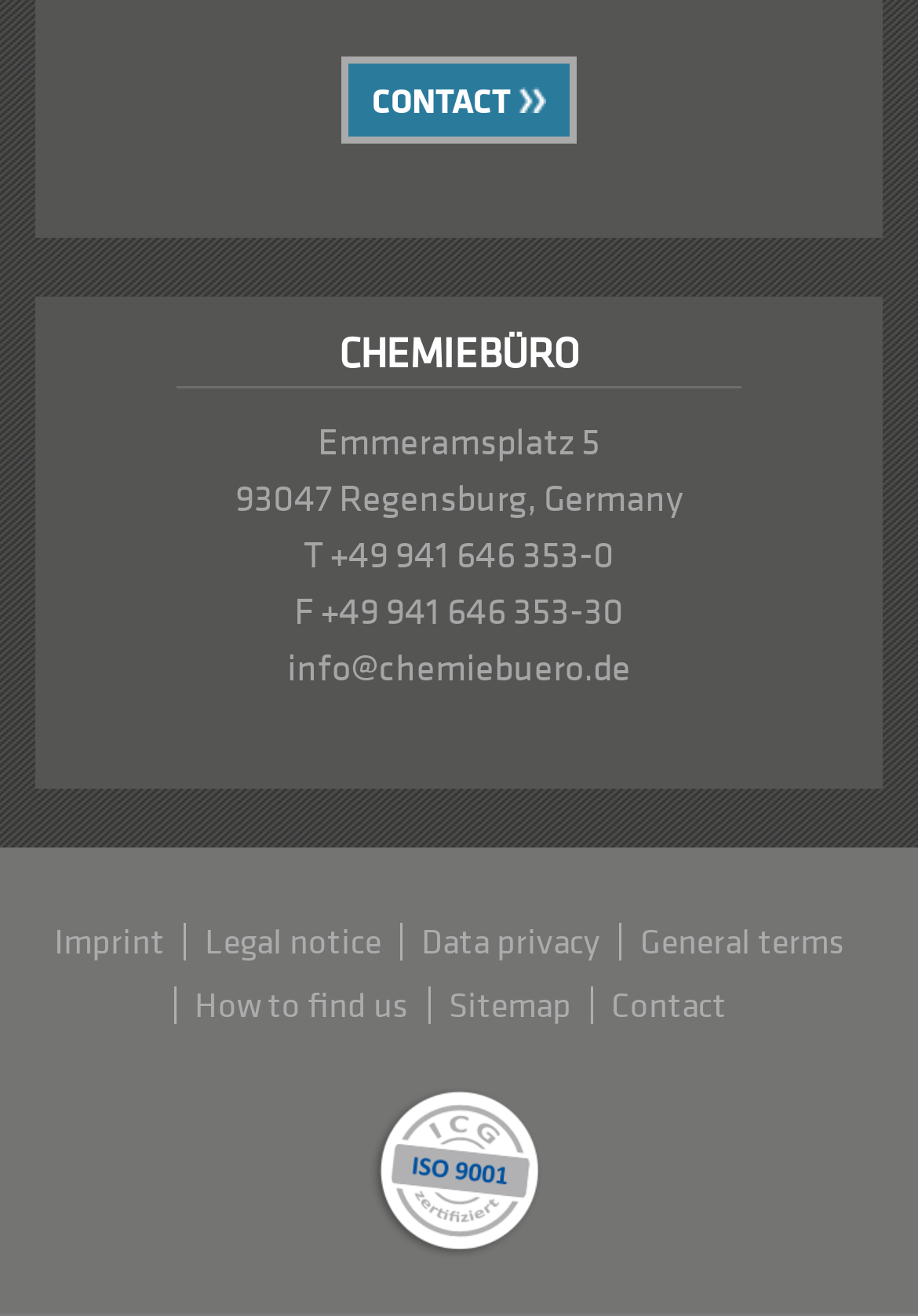What is the phone number of Chemiebüro?
Please look at the screenshot and answer using one word or phrase.

+49 941 646 353-0